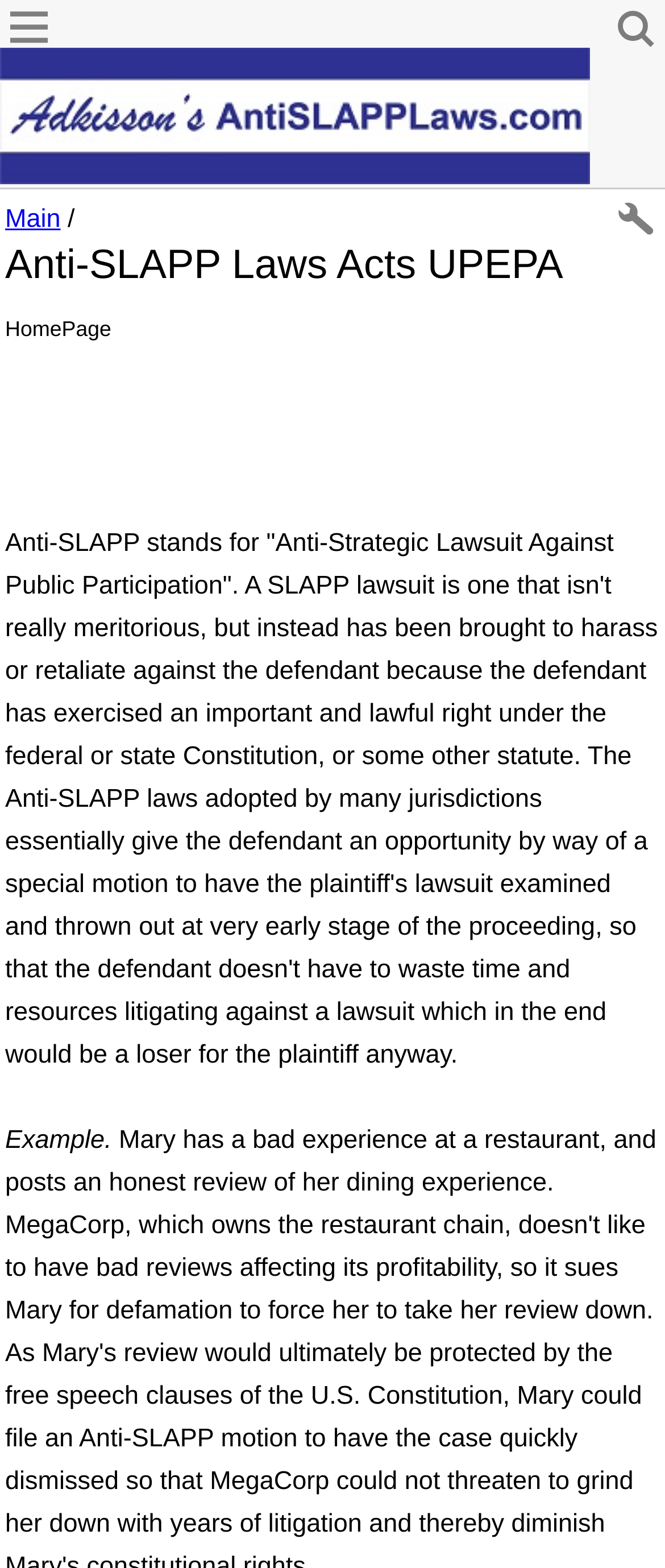What is the benefit of Anti-SLAPP laws for defendants?
Ensure your answer is thorough and detailed.

I inferred this by reading the text on the webpage, which states that Anti-SLAPP laws allow defendants to have a lawsuit examined and thrown out at an early stage, so that the defendant doesn't have to waste time and resources litigating against a lawsuit that would ultimately be a loser for the plaintiff.